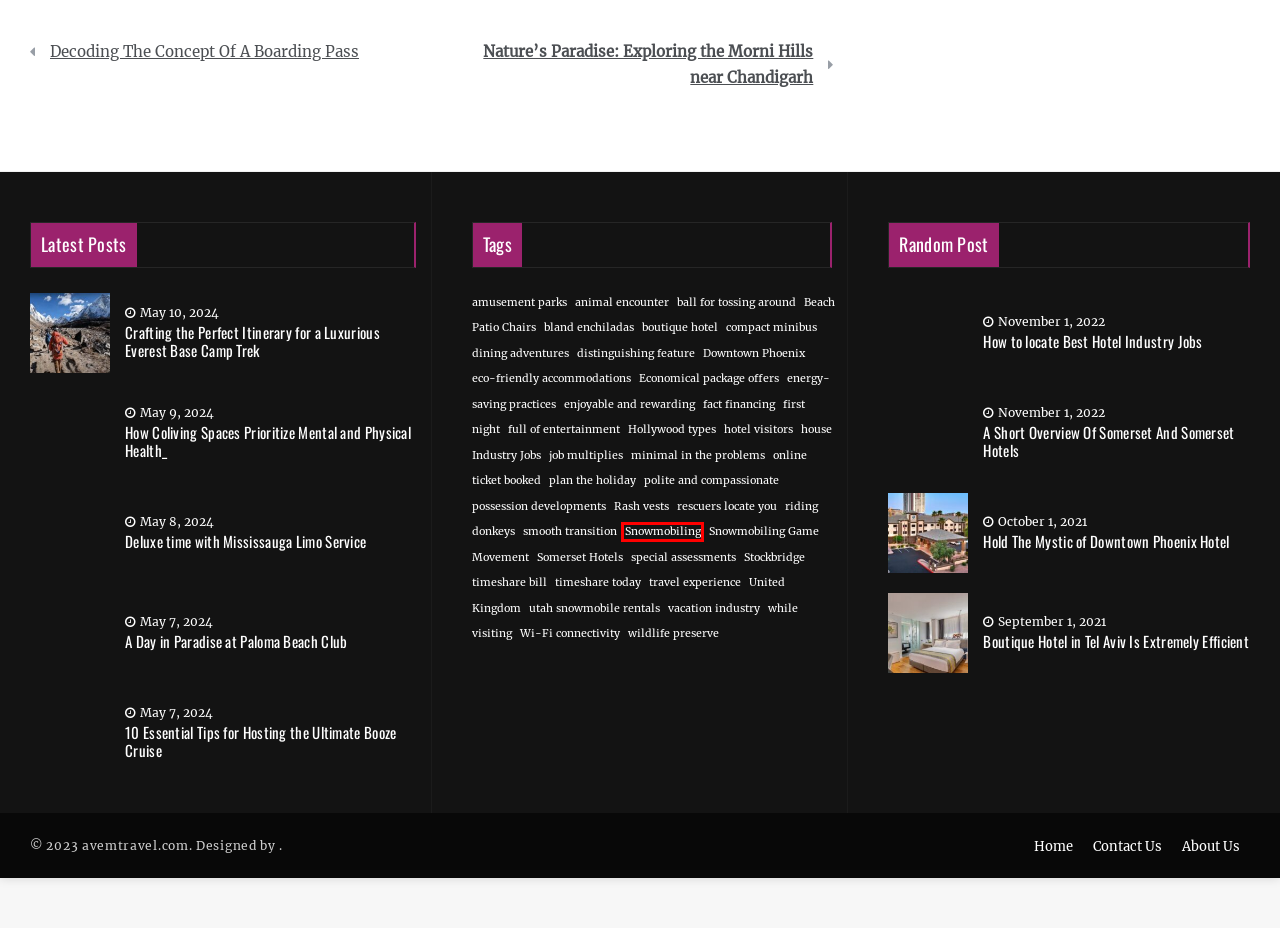You have a screenshot of a webpage where a red bounding box highlights a specific UI element. Identify the description that best matches the resulting webpage after the highlighted element is clicked. The choices are:
A. utah snowmobile rentals | AVEM Travel
B. United Kingdom | AVEM Travel
C. Snowmobiling | AVEM Travel
D. vacation industry | AVEM Travel
E. first night | AVEM Travel
F. Snowmobiling Game Movement | AVEM Travel
G. Decoding The Concept Of A Boarding Pass | AVEM Travel
H. Downtown Phoenix | AVEM Travel

C